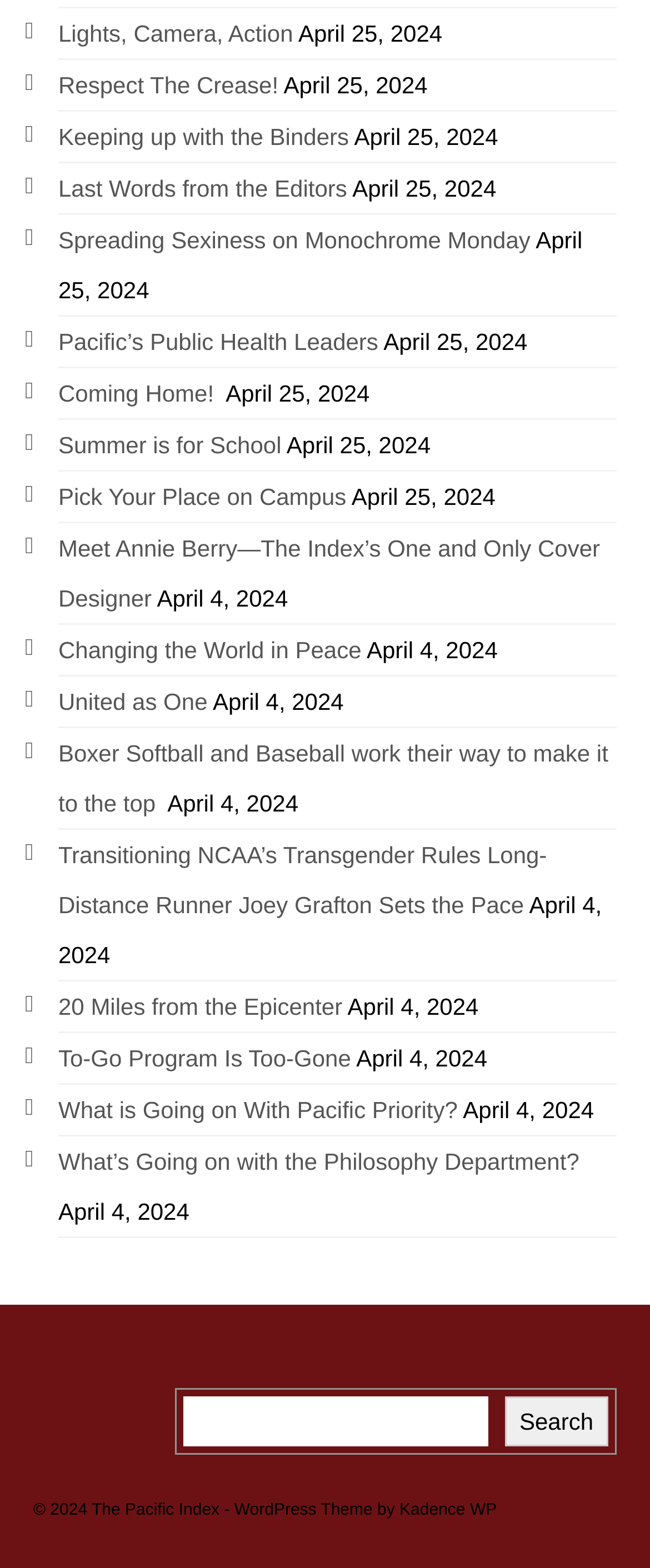Provide the bounding box coordinates of the HTML element this sentence describes: "20 Miles from the Epicenter". The bounding box coordinates consist of four float numbers between 0 and 1, i.e., [left, top, right, bottom].

[0.09, 0.633, 0.527, 0.65]